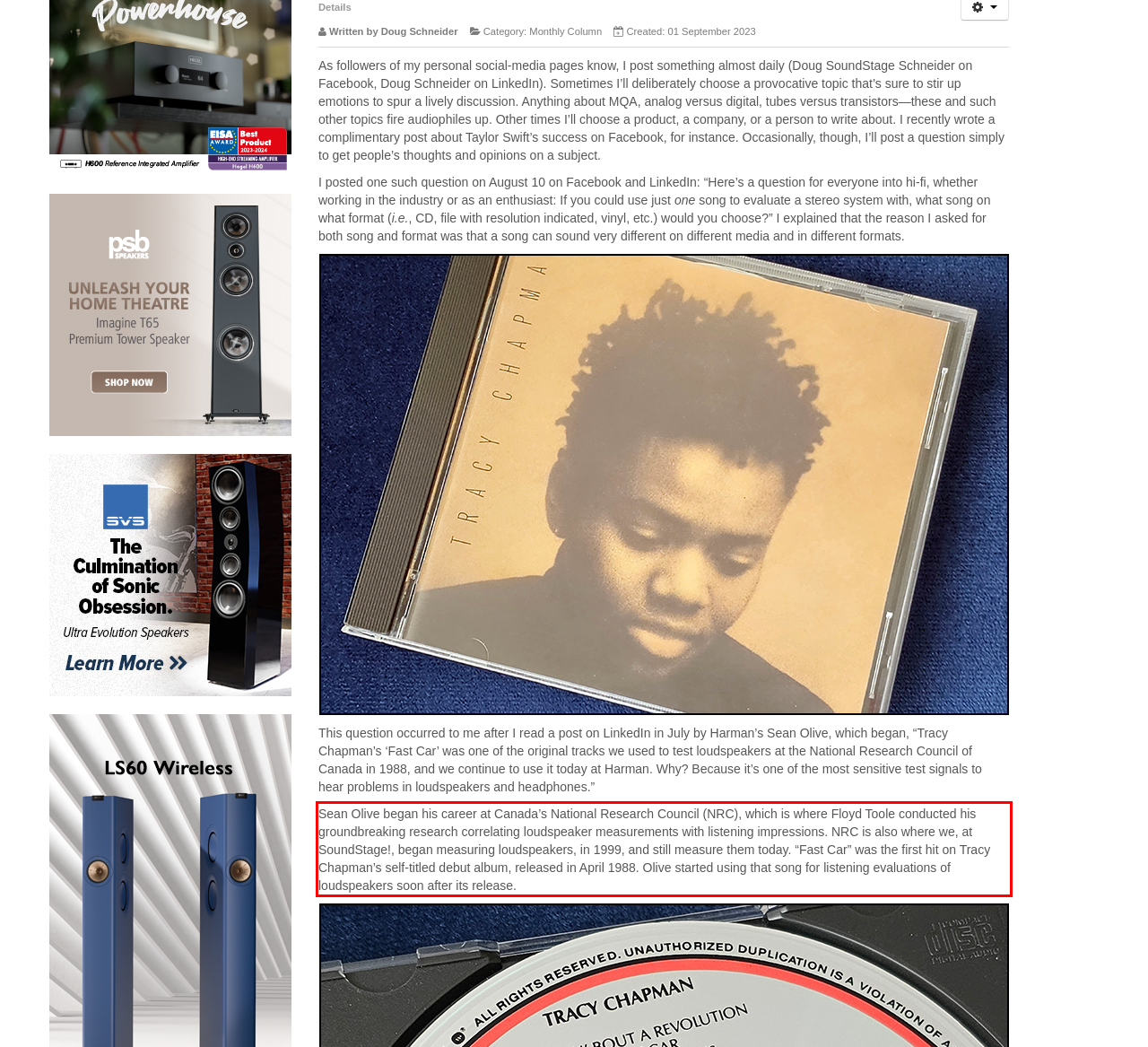You are given a screenshot showing a webpage with a red bounding box. Perform OCR to capture the text within the red bounding box.

Sean Olive began his career at Canada’s National Research Council (NRC), which is where Floyd Toole conducted his groundbreaking research correlating loudspeaker measurements with listening impressions. NRC is also where we, at SoundStage!, began measuring loudspeakers, in 1999, and still measure them today. “Fast Car” was the first hit on Tracy Chapman’s self-titled debut album, released in April 1988. Olive started using that song for listening evaluations of loudspeakers soon after its release.